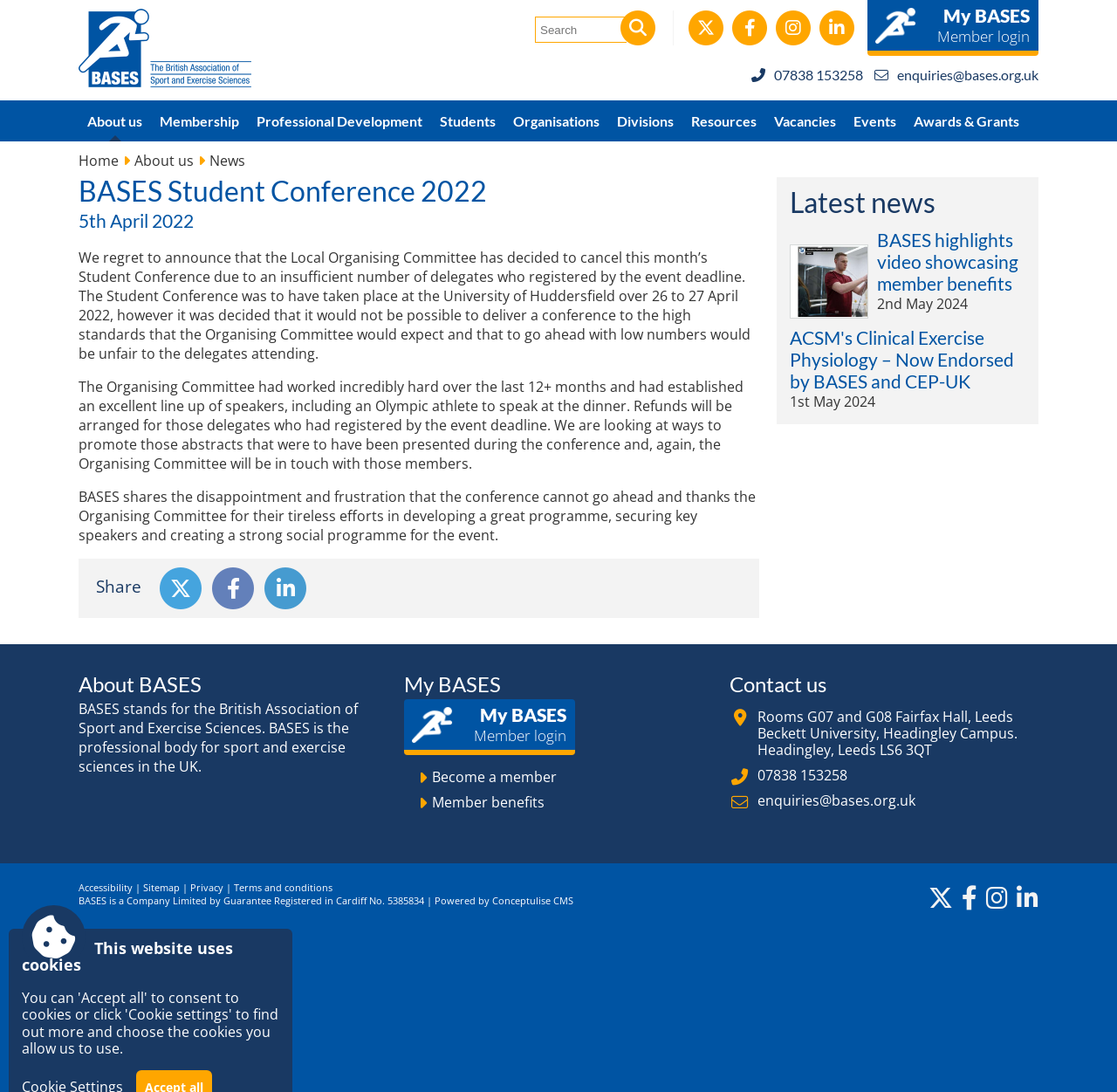Identify the bounding box coordinates of the region I need to click to complete this instruction: "Search for something".

[0.479, 0.015, 0.561, 0.039]